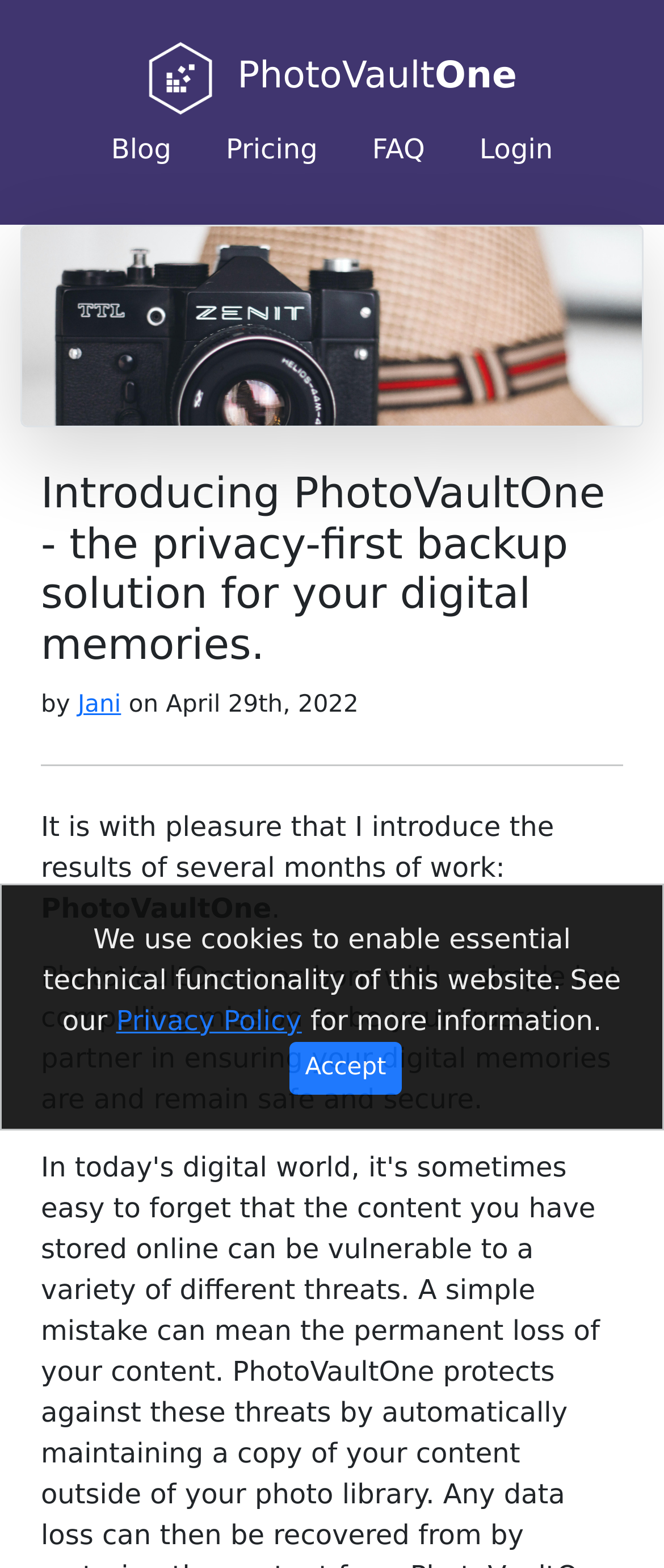Locate the bounding box coordinates of the clickable region to complete the following instruction: "Click on the 'On Sale' link."

None